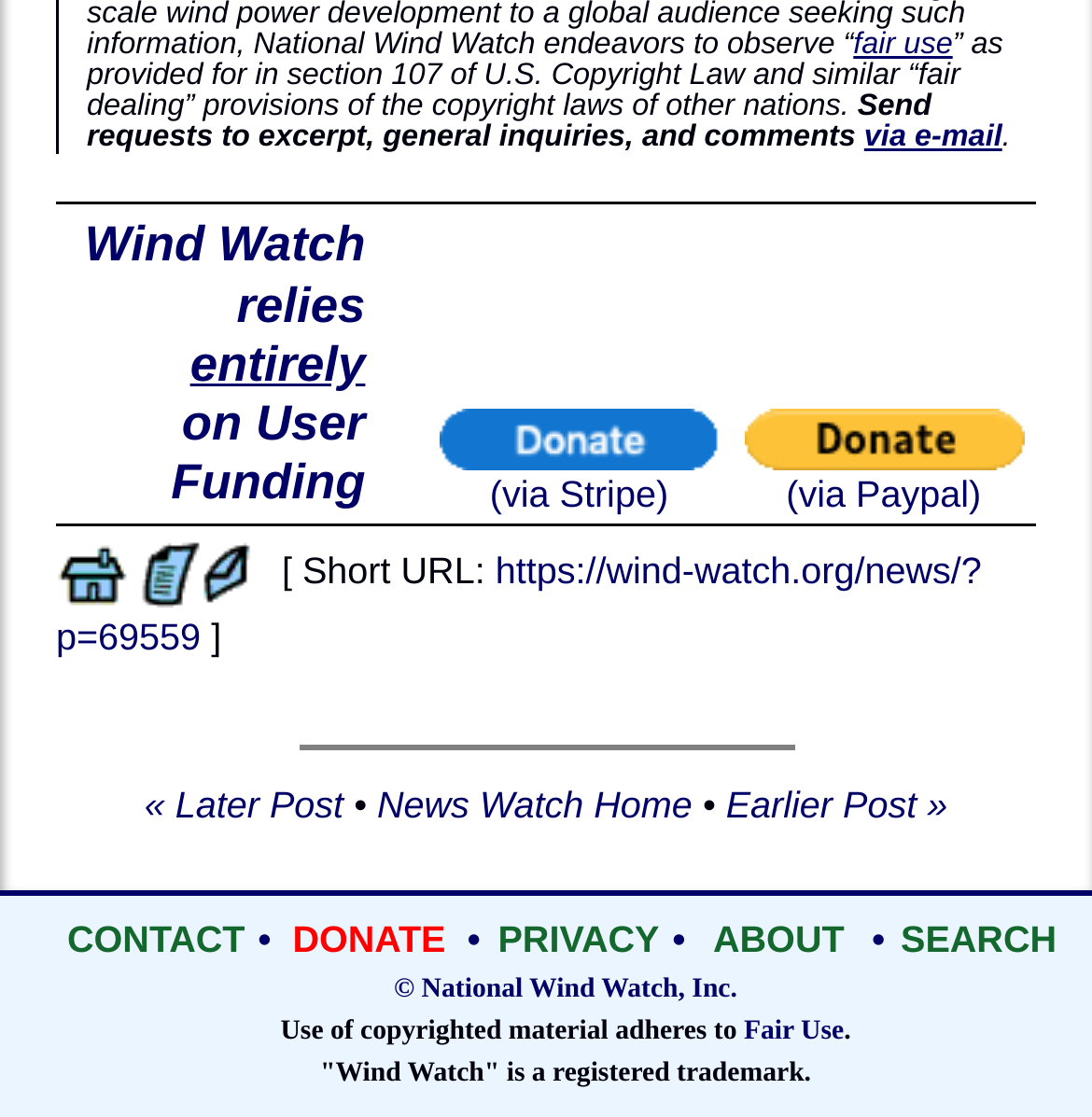Identify the bounding box coordinates of the element to click to follow this instruction: 'Go to News Watch Home'. Ensure the coordinates are four float values between 0 and 1, provided as [left, top, right, bottom].

[0.051, 0.493, 0.118, 0.531]